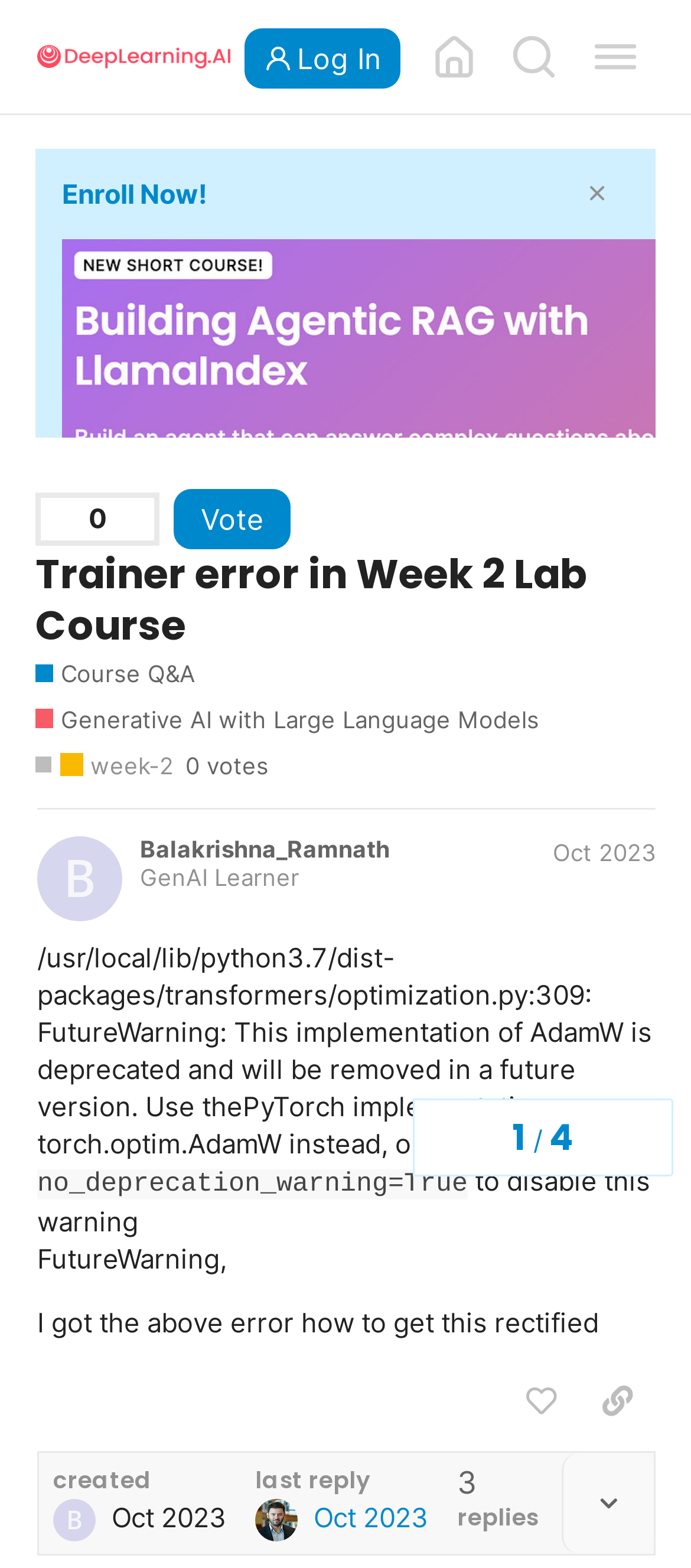Determine the bounding box coordinates of the clickable element to complete this instruction: "Ask a question related to a course". Provide the coordinates in the format of four float numbers between 0 and 1, [left, top, right, bottom].

[0.051, 0.419, 0.283, 0.44]